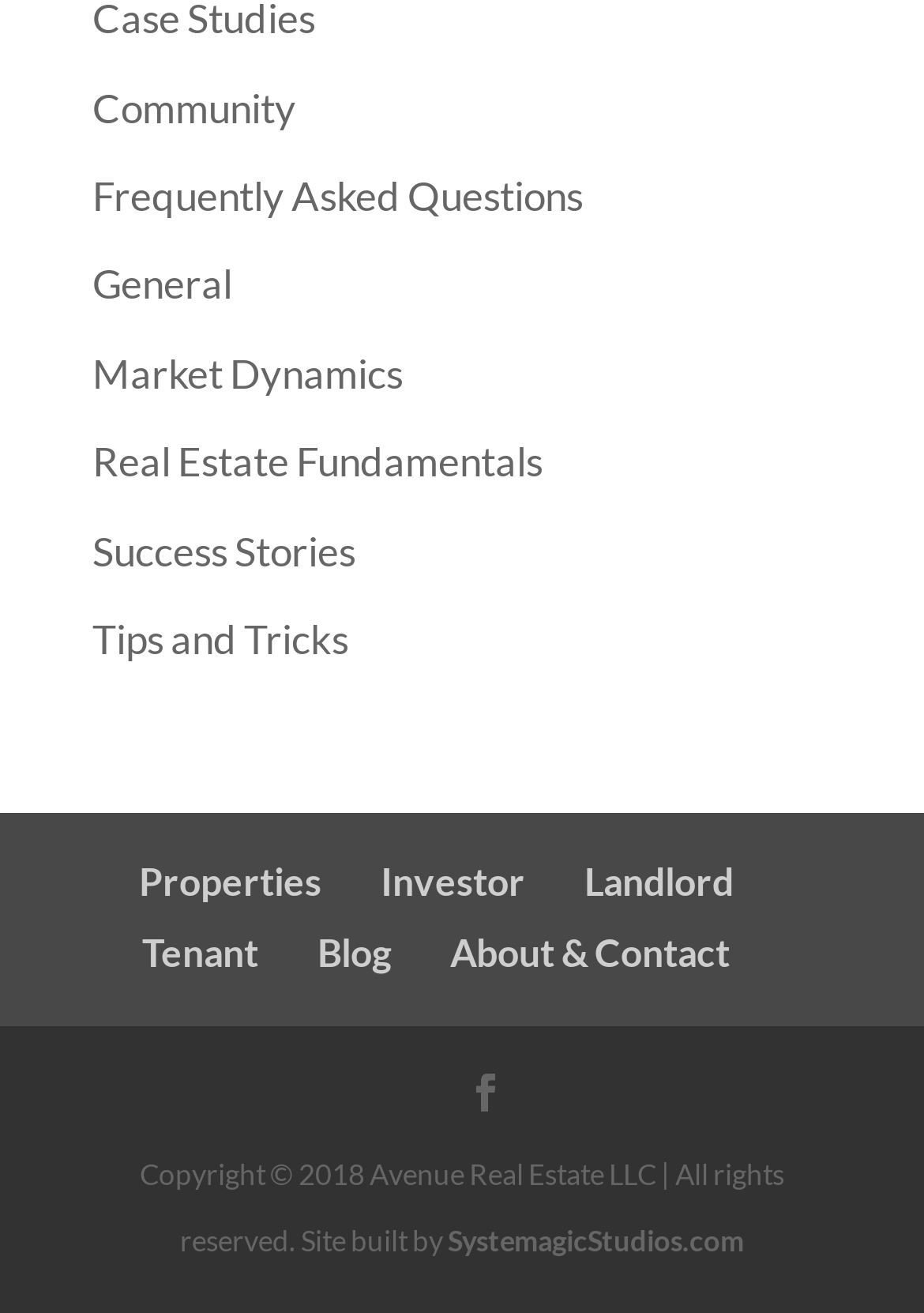Respond concisely with one word or phrase to the following query:
How many roles are mentioned for real estate?

3